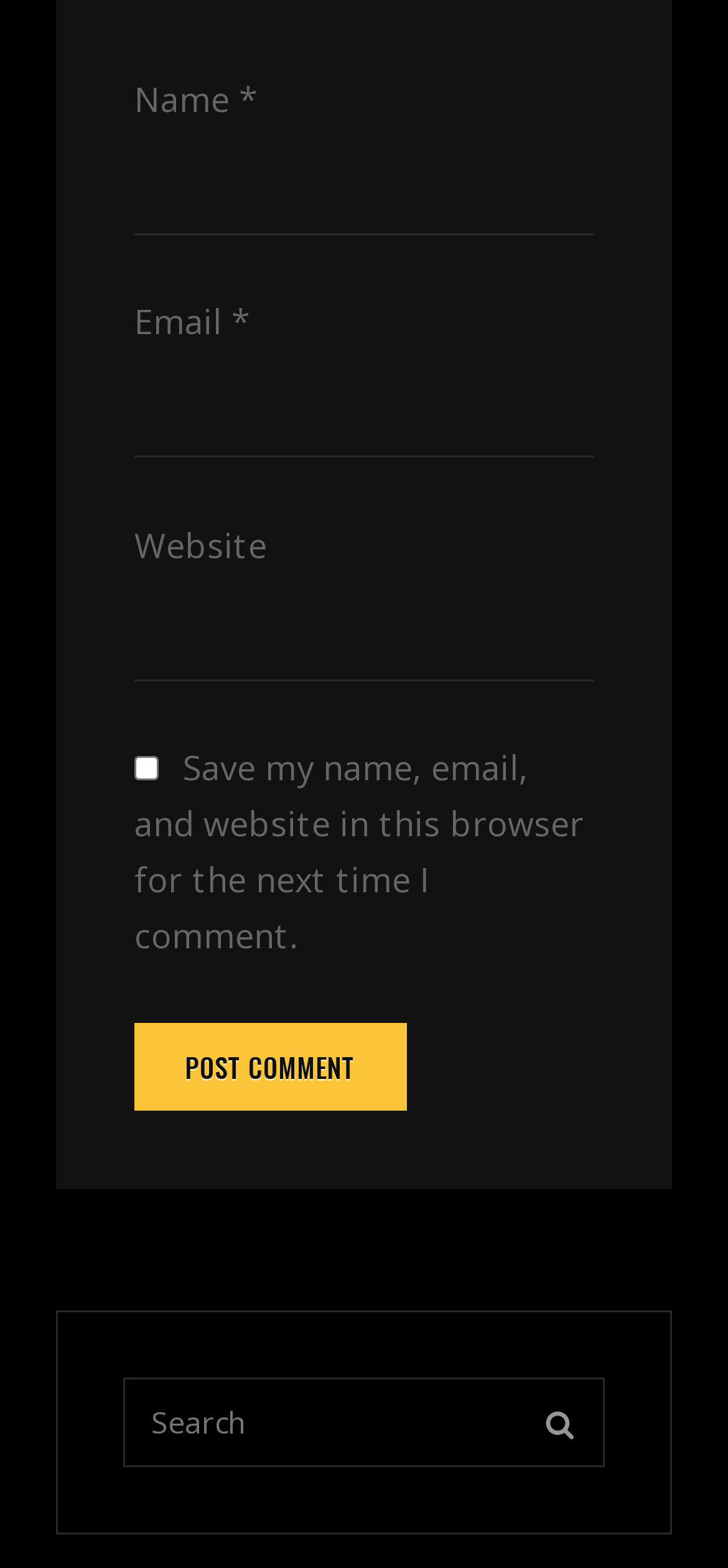What is the function of the button at the bottom?
Please ensure your answer to the question is detailed and covers all necessary aspects.

The button at the bottom is located next to a searchbox and is labeled 'SEARCH'. This indicates that its function is to initiate a search query based on the text entered in the searchbox.